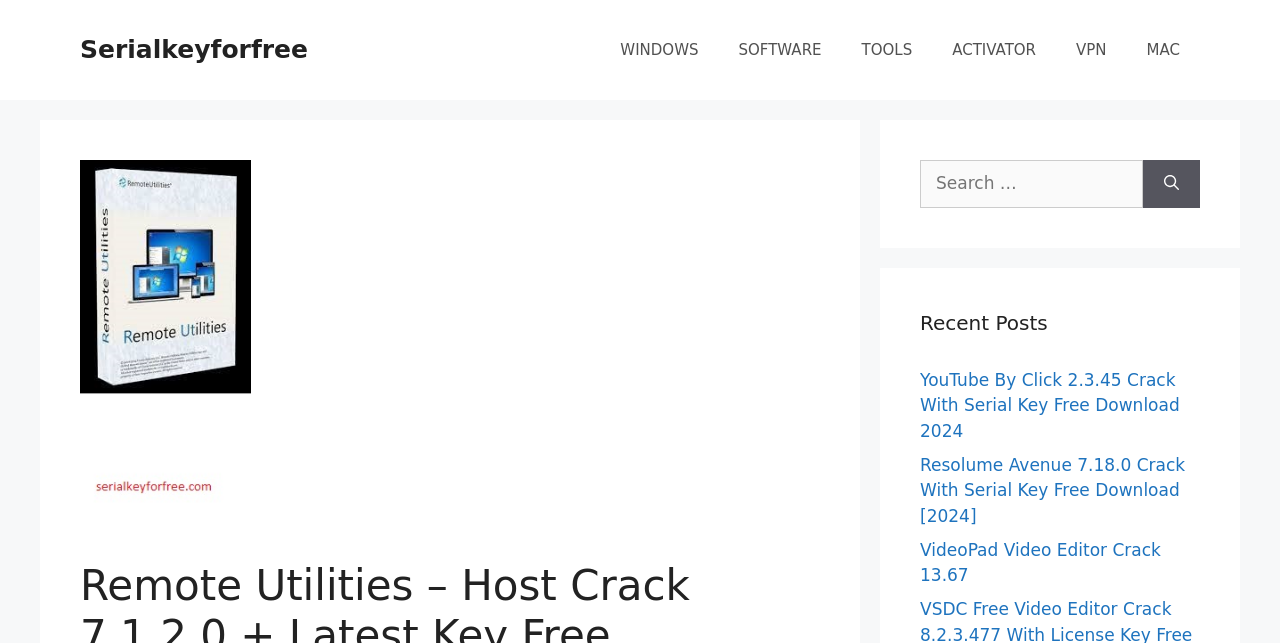Please find and generate the text of the main header of the webpage.

Remote Utilities – Host Crack 7.1.2.0 + Latest Key Free Download 2022